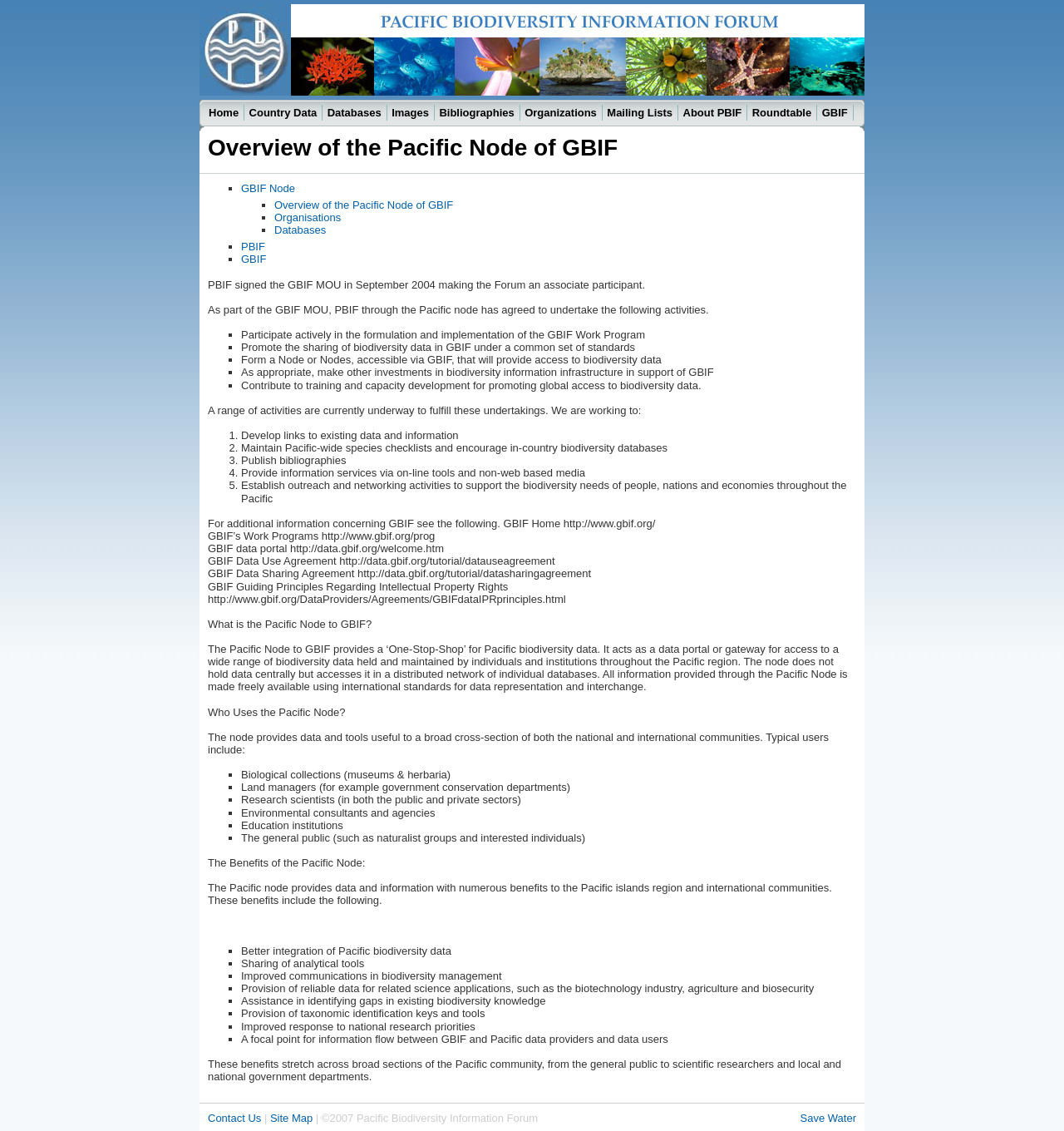Locate the bounding box coordinates of the element that needs to be clicked to carry out the instruction: "Click on the About PBIF link". The coordinates should be given as four float numbers ranging from 0 to 1, i.e., [left, top, right, bottom].

[0.641, 0.092, 0.703, 0.106]